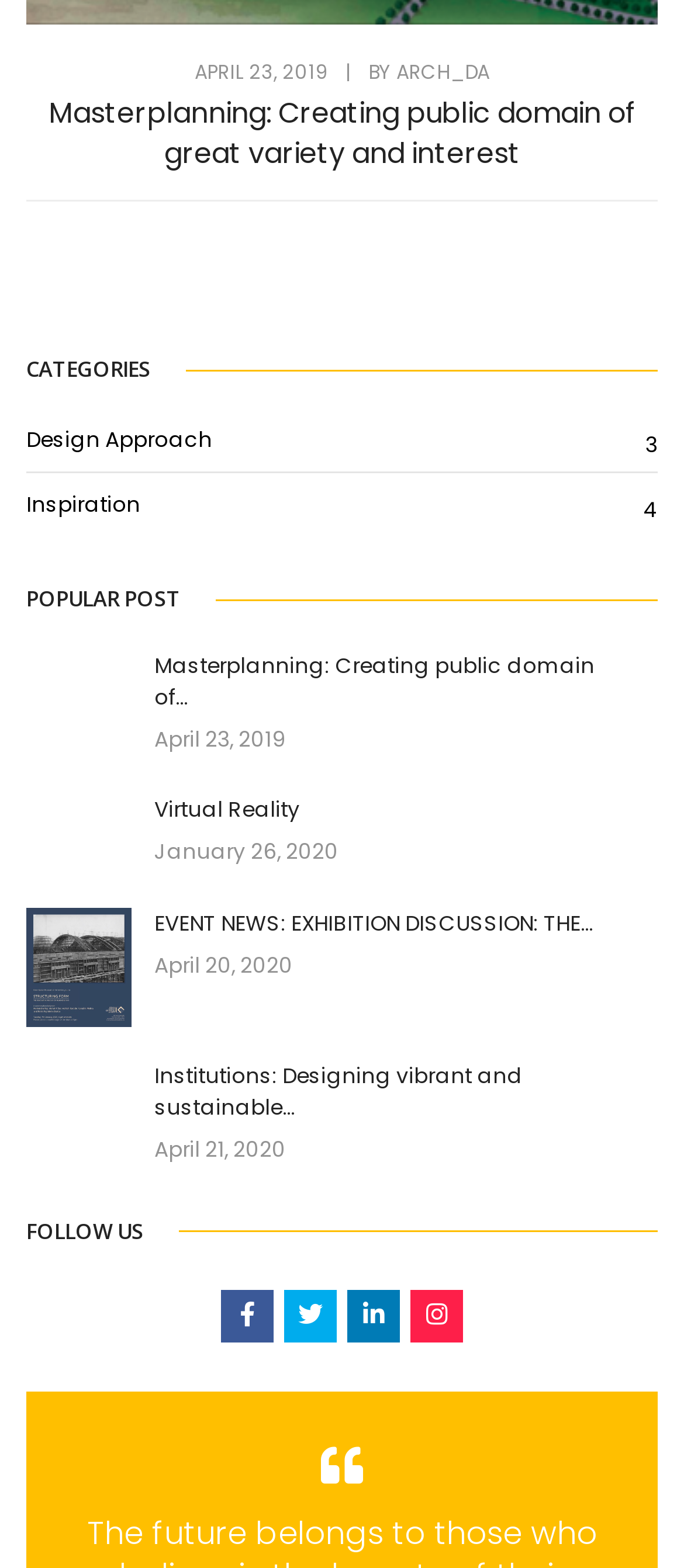What social media platforms are available for following?
Refer to the image and provide a one-word or short phrase answer.

Four platforms